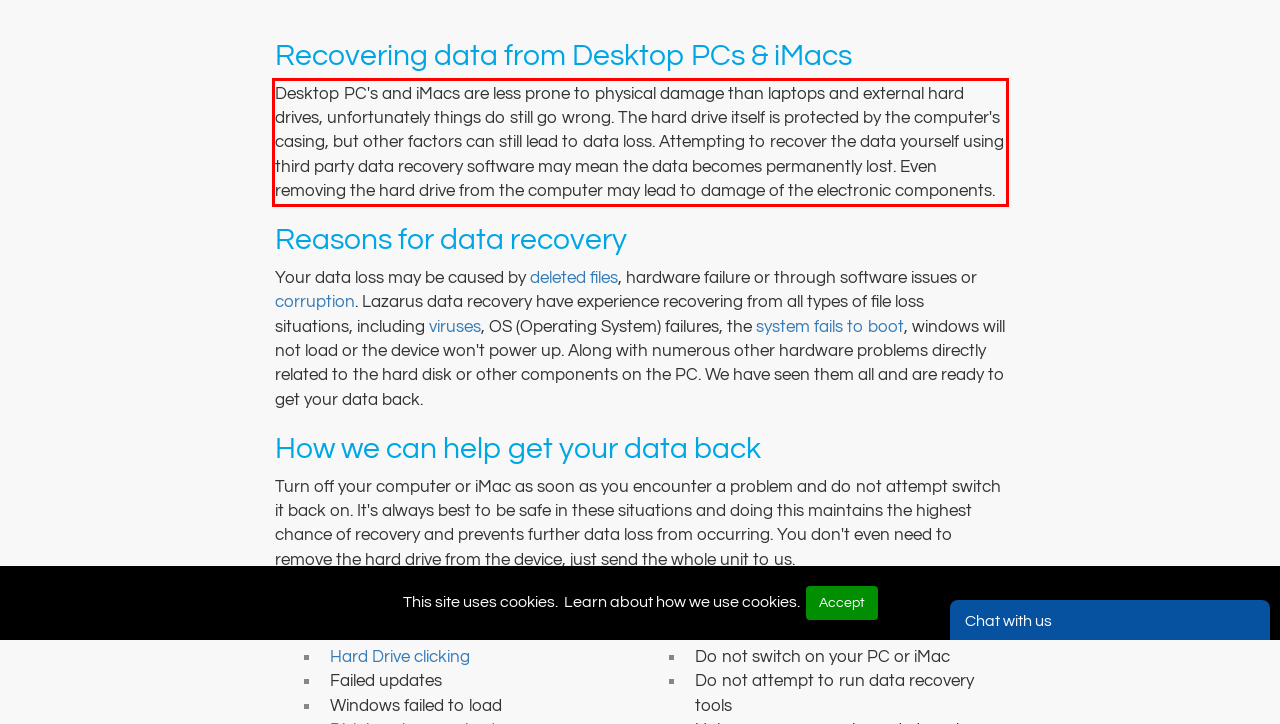You are provided with a screenshot of a webpage that includes a red bounding box. Extract and generate the text content found within the red bounding box.

Desktop PC's and iMacs are less prone to physical damage than laptops and external hard drives, unfortunately things do still go wrong. The hard drive itself is protected by the computer's casing, but other factors can still lead to data loss. Attempting to recover the data yourself using third party data recovery software may mean the data becomes permanently lost. Even removing the hard drive from the computer may lead to damage of the electronic components.